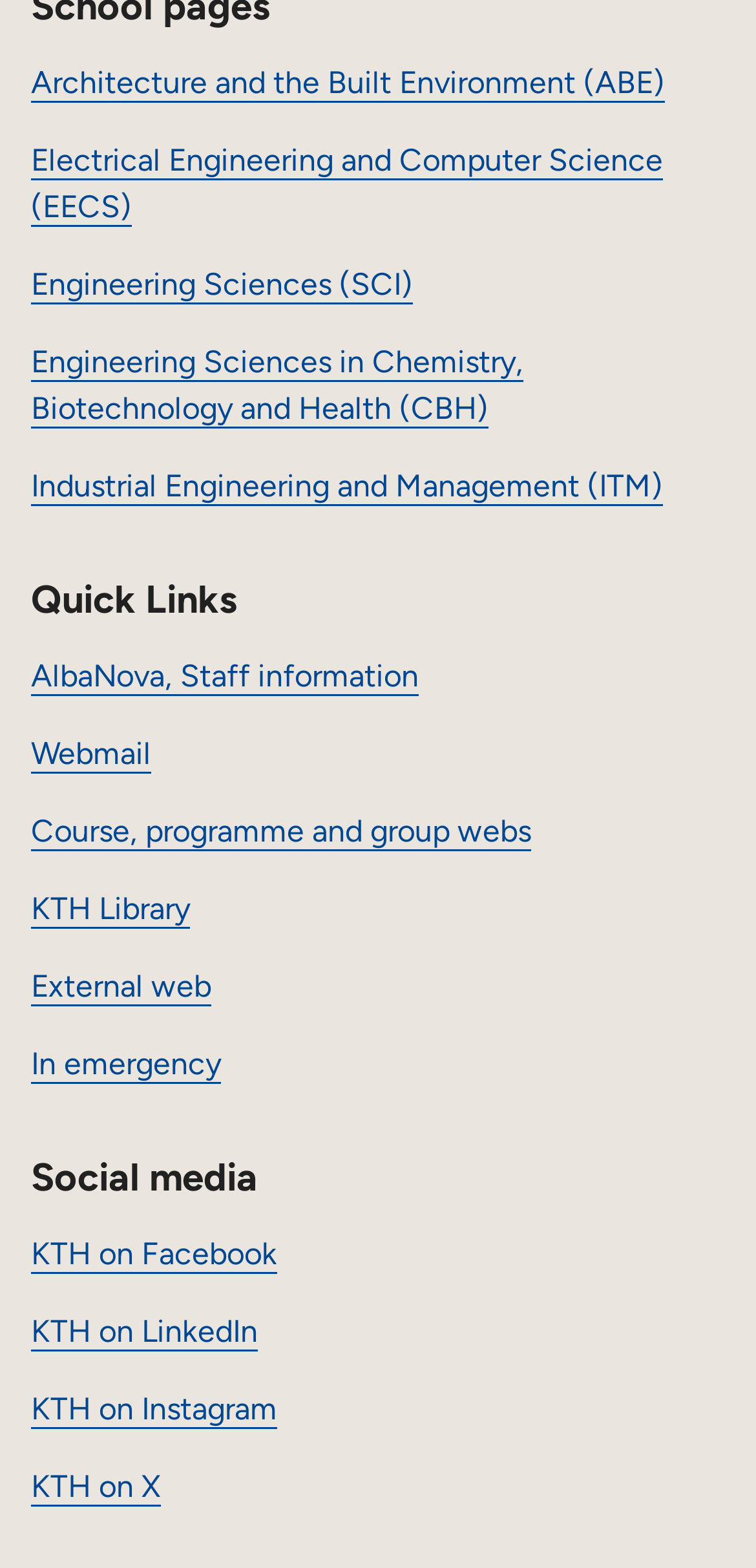Find the bounding box coordinates of the area that needs to be clicked in order to achieve the following instruction: "Visit Architecture and the Built Environment". The coordinates should be specified as four float numbers between 0 and 1, i.e., [left, top, right, bottom].

[0.041, 0.041, 0.879, 0.064]